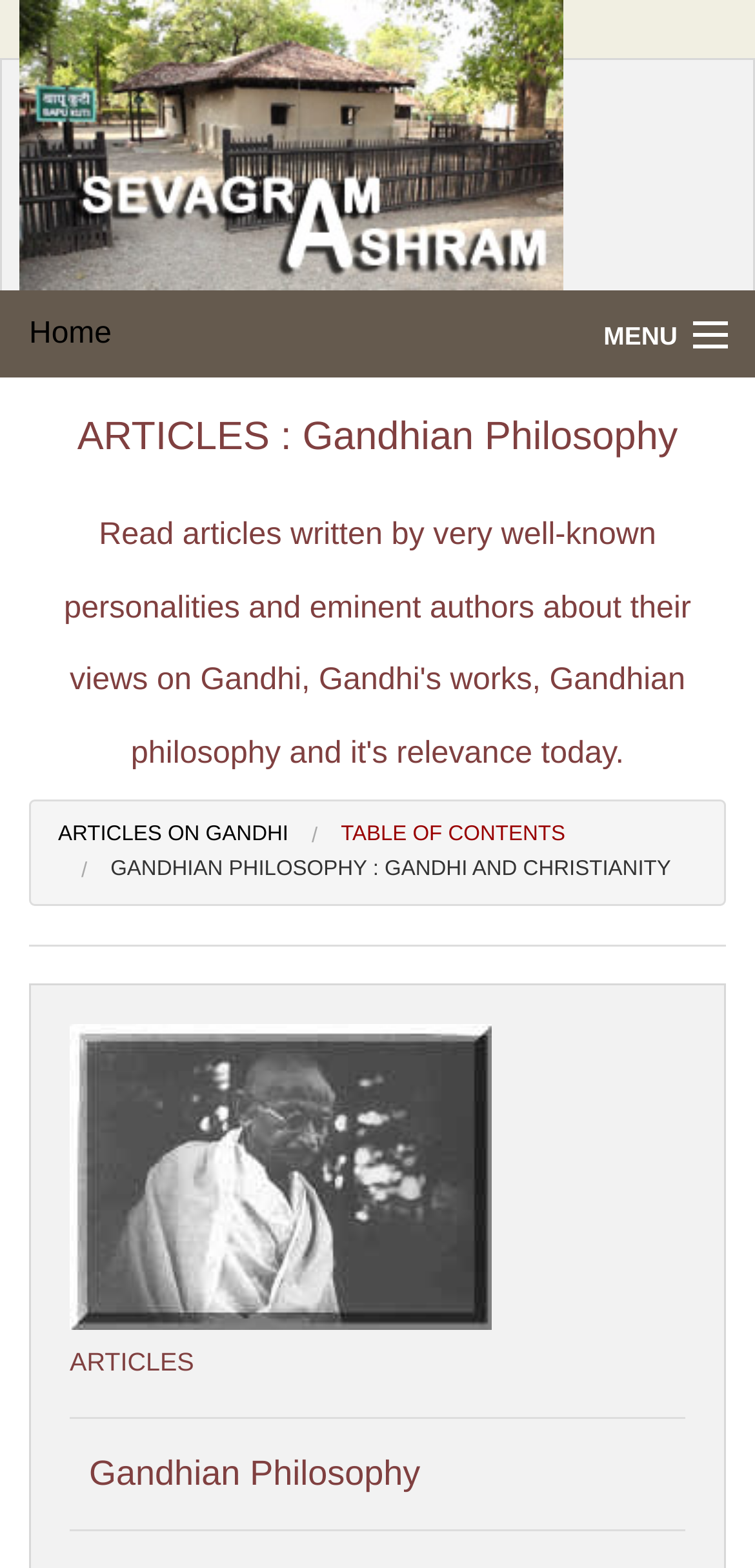Pinpoint the bounding box coordinates of the element that must be clicked to accomplish the following instruction: "Explore November 2022 archives". The coordinates should be in the format of four float numbers between 0 and 1, i.e., [left, top, right, bottom].

None